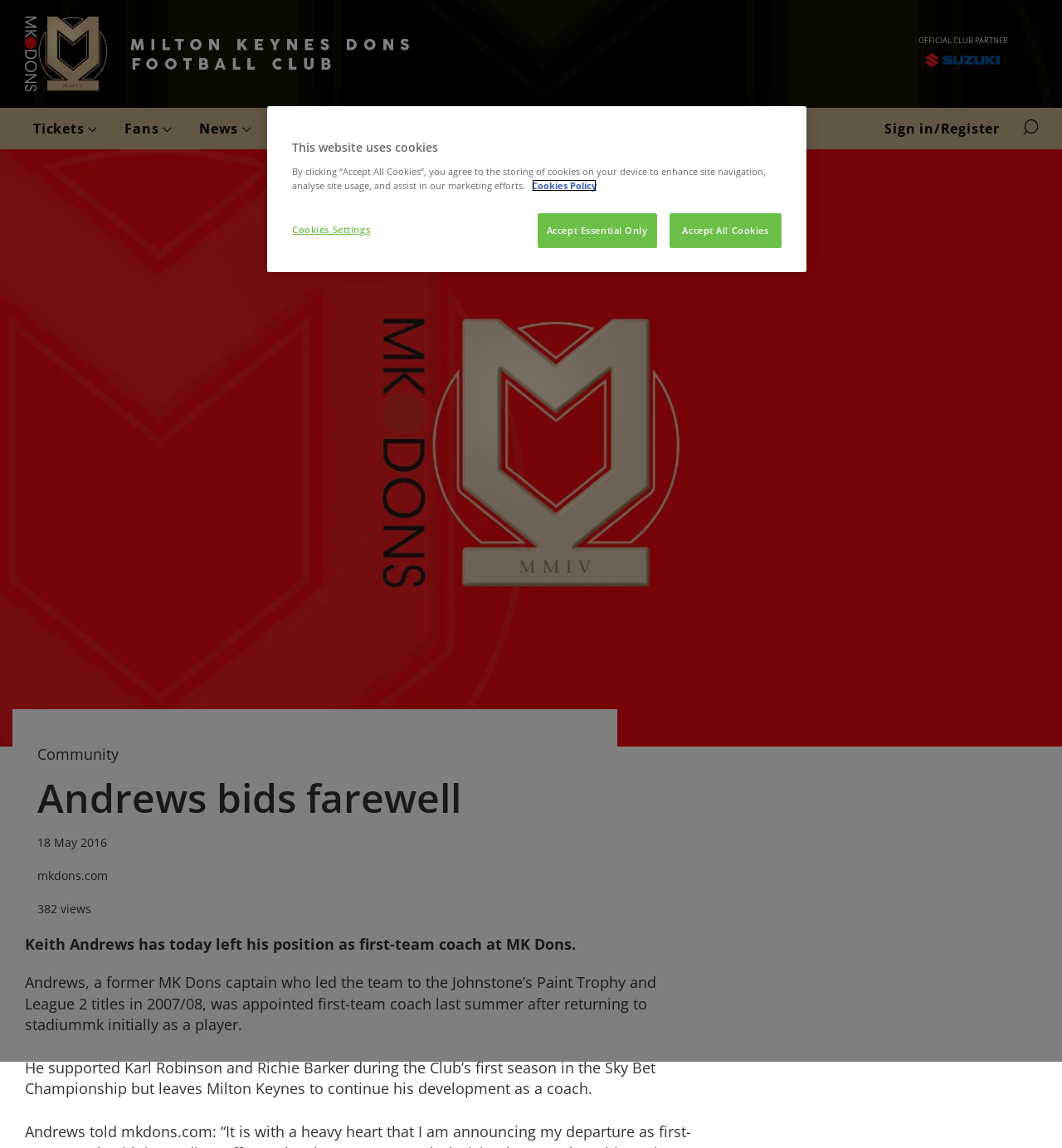What is the date of the news article? Analyze the screenshot and reply with just one word or a short phrase.

18 May 2016